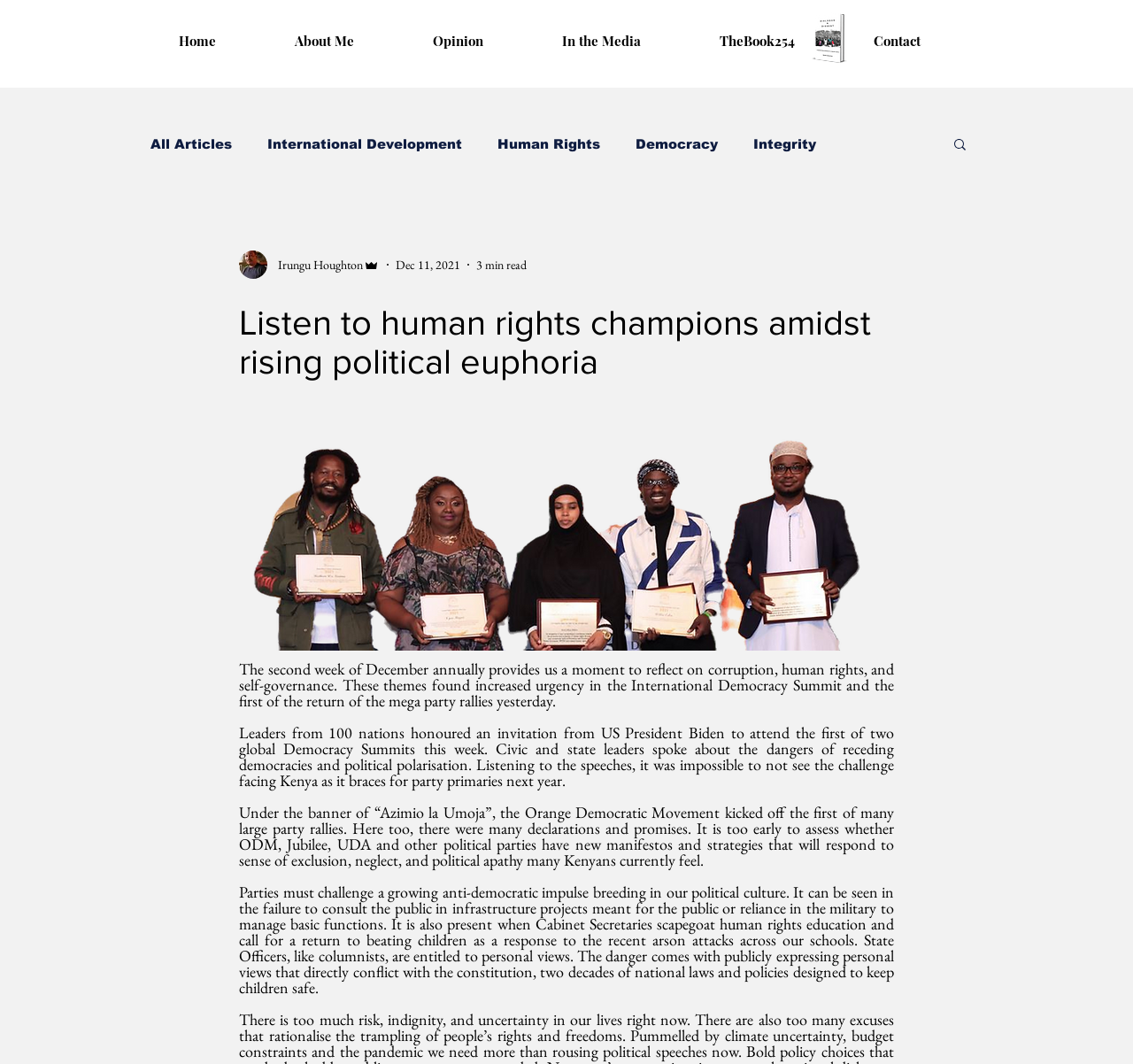Provide a short answer to the following question with just one word or phrase: What is the date of the article?

Dec 11, 2021